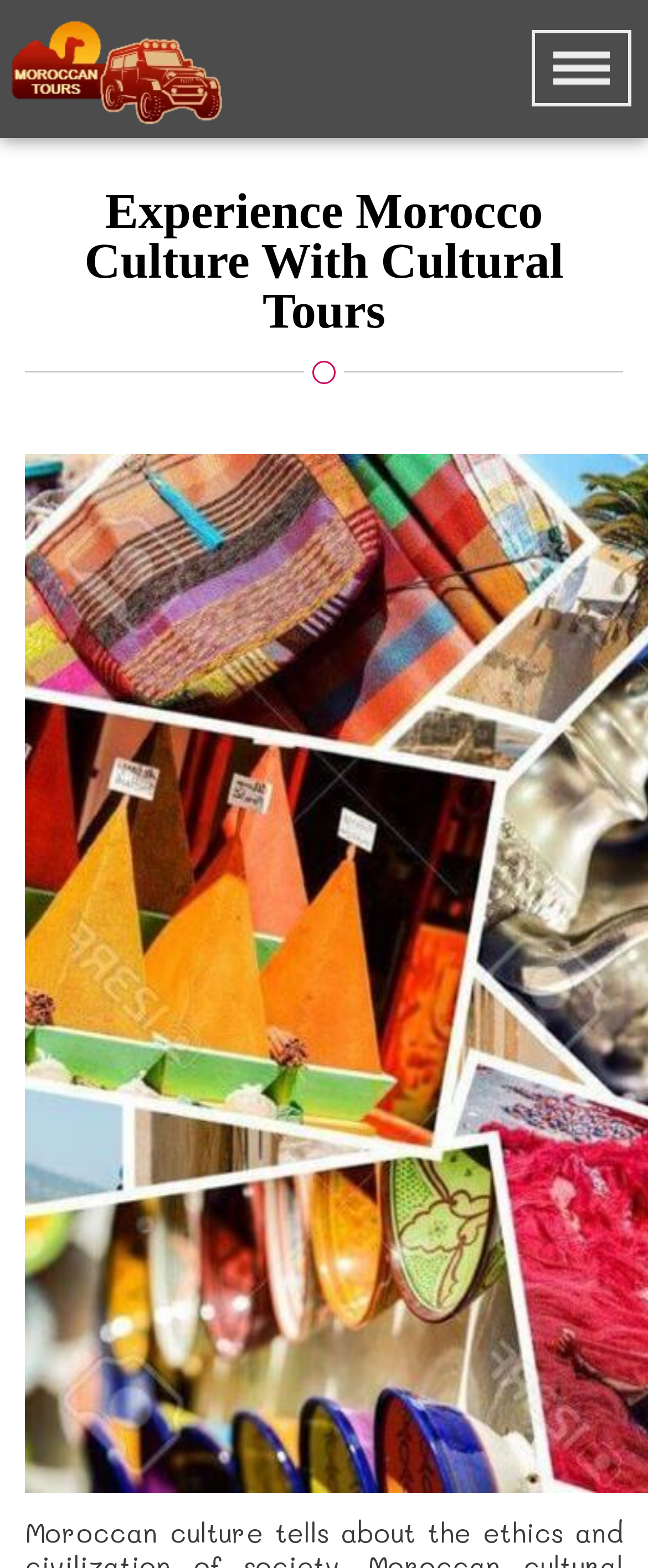What is the title or heading displayed on the webpage?

Experience Morocco Culture With Cultural Tours